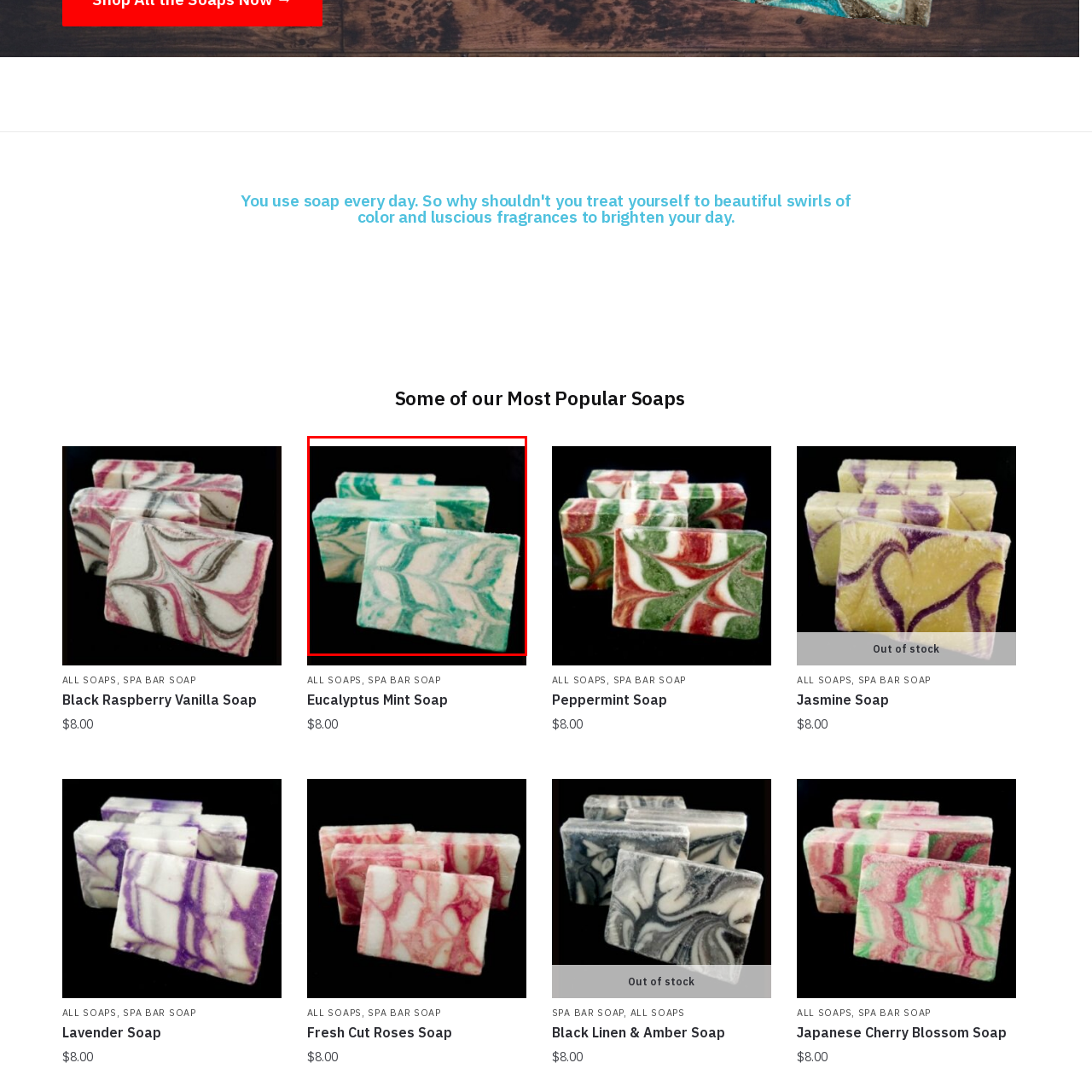Observe the image encased in the red box and deliver an in-depth response to the subsequent question by interpreting the details within the image:
What is the purpose of the soap?

The soap is intended to enhance the bathing experience with its lush fragrances, and it also adds a visually appealing component to the bathroom decor.